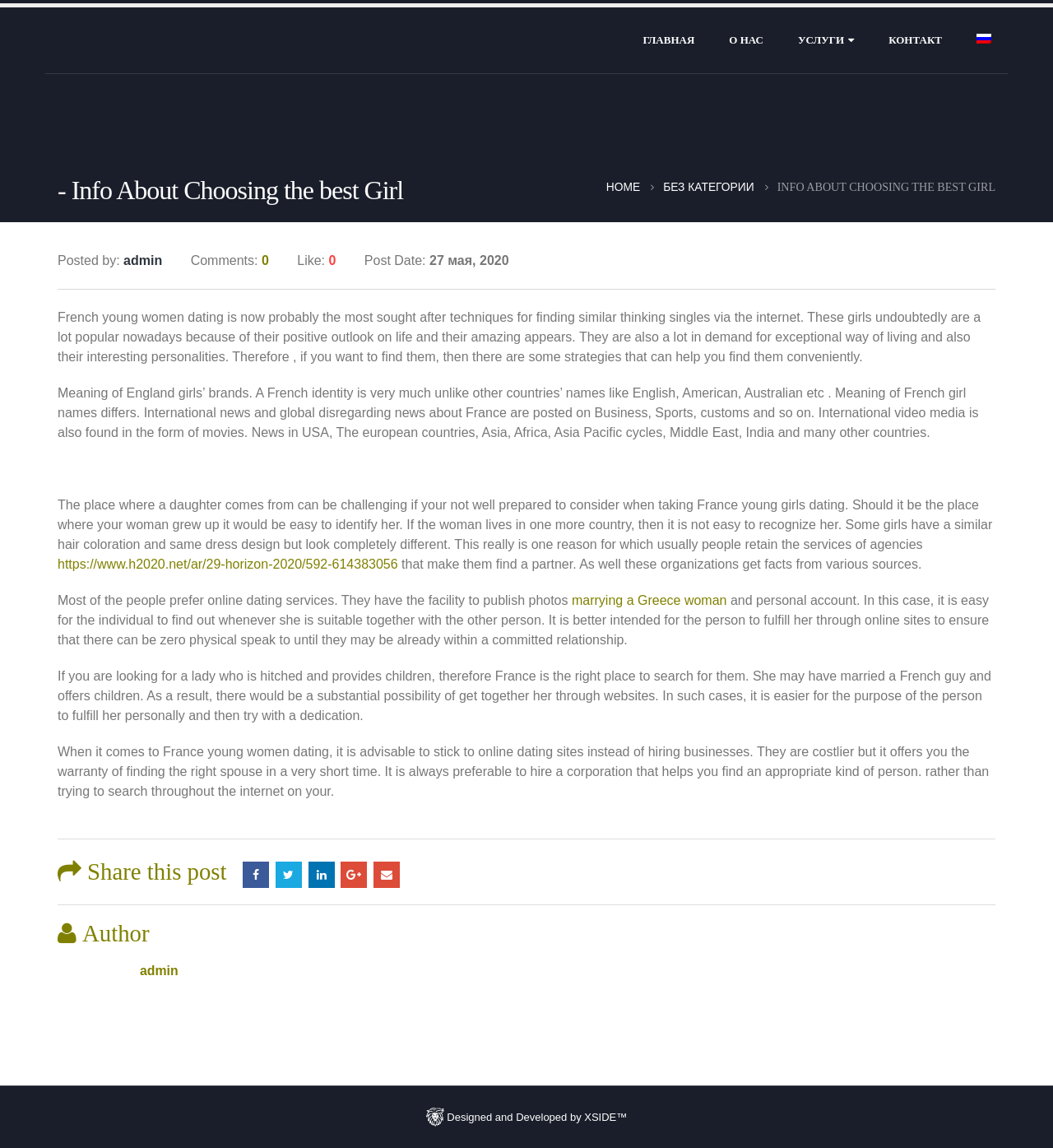Refer to the screenshot and give an in-depth answer to this question: What is the function of the separator element?

I determined this by analyzing the structure of the webpage and noticing that the separator element is used to divide the content into separate sections, creating a visual separation between the different parts of the article.